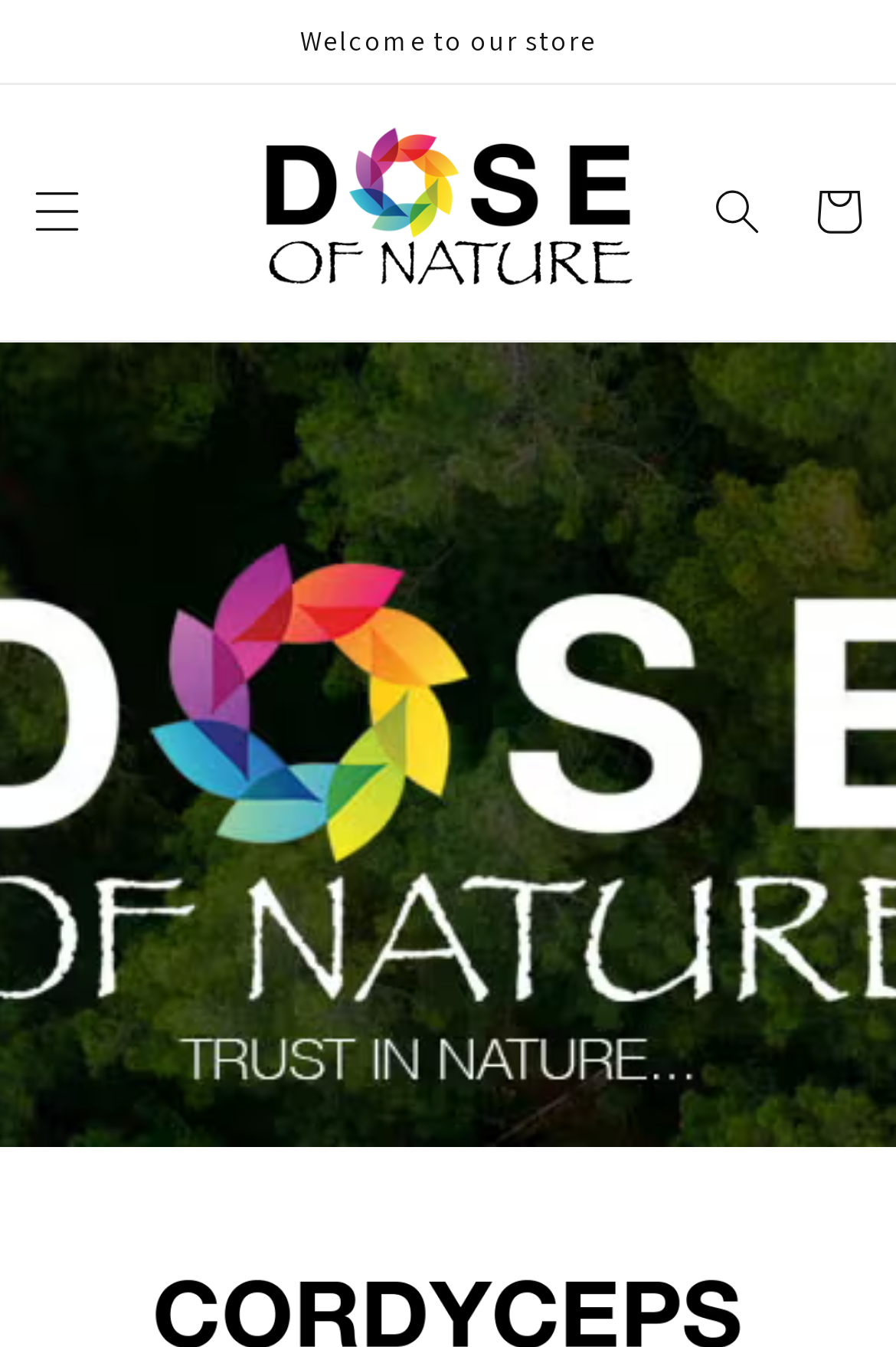Identify the bounding box for the UI element described as: "parent_node: Cart". Ensure the coordinates are four float numbers between 0 and 1, formatted as [left, top, right, bottom].

[0.269, 0.08, 0.731, 0.235]